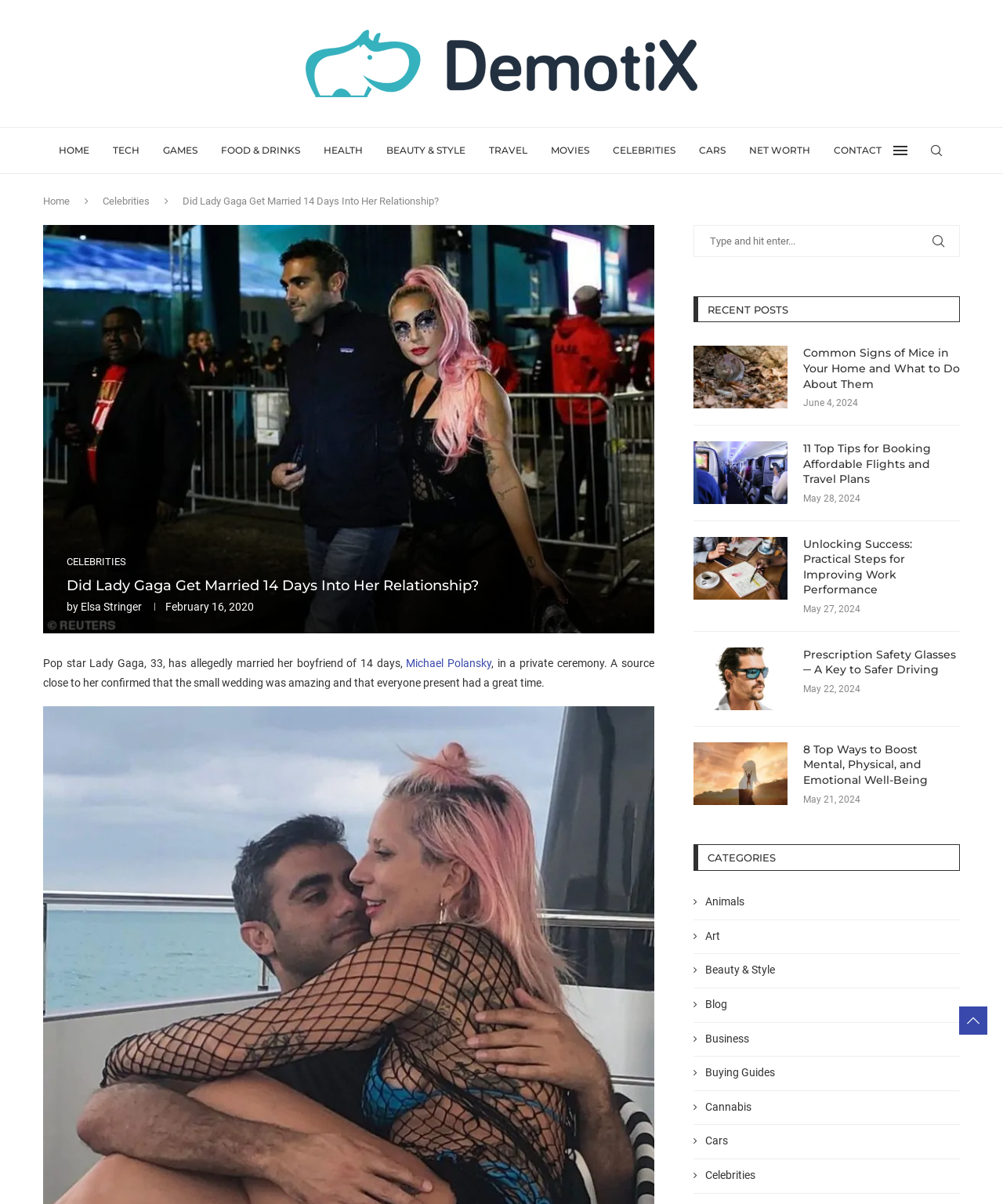Point out the bounding box coordinates of the section to click in order to follow this instruction: "View recent posts".

[0.691, 0.246, 0.957, 0.268]